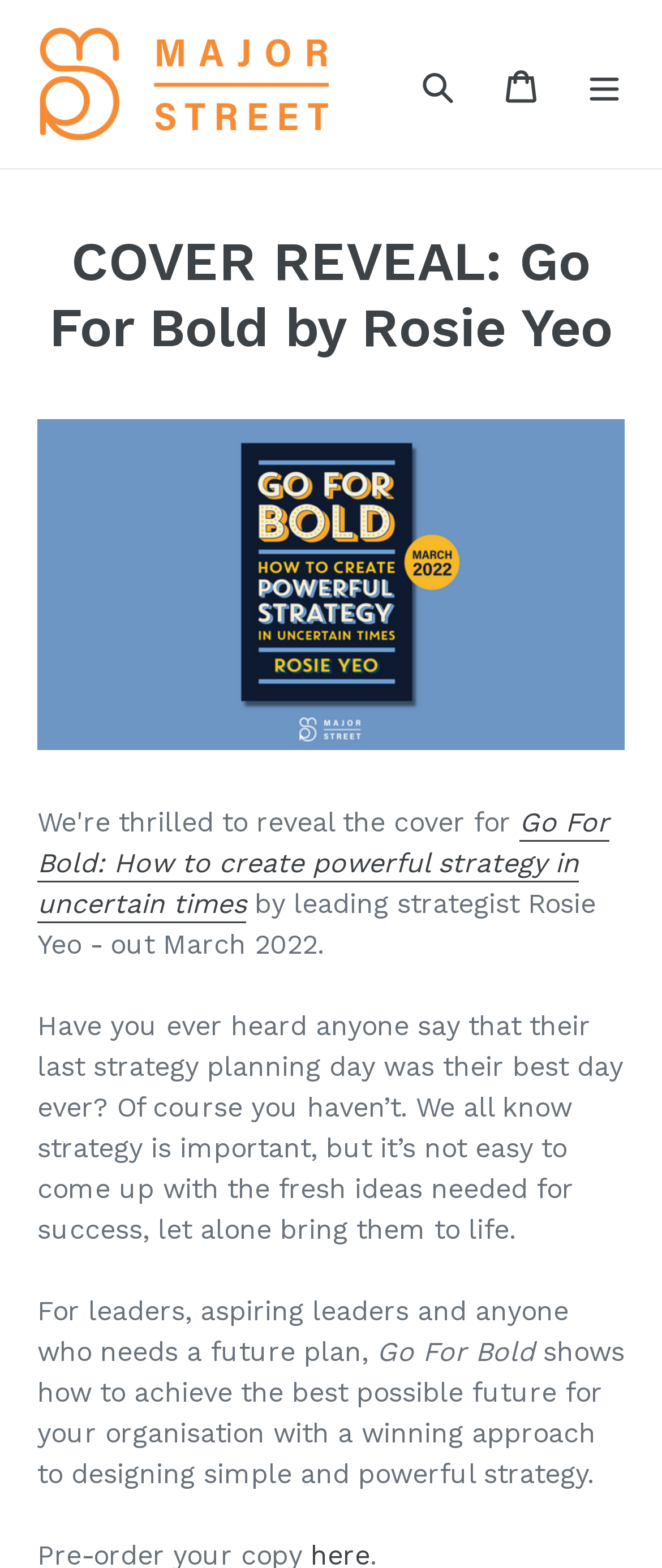Illustrate the webpage thoroughly, mentioning all important details.

The webpage is a cover reveal for the book "Go For Bold: How to create powerful strategy in uncertain times" by Rosie Yeo, set to be released in March 2022. At the top of the page, there is a navigation section with a link to "Major Street Publishing" accompanied by an image, a search button, a cart link, and a menu button. 

Below the navigation section, there is a large heading that reads "COVER REVEAL: Go For Bold by Rosie Yeo". Underneath the heading, there is a large image that takes up most of the page width. 

To the right of the image, there is a link to the book title "Go For Bold: How to create powerful strategy in uncertain times" which opens in a new window. Below the link, there is a paragraph of text that describes the book, stating that it shows how to achieve the best possible future for an organization with a winning approach to designing simple and powerful strategy. 

Above the paragraph, there is a sentence that reads "by leading strategist Rosie Yeo - out March 2022". Further up, there is another paragraph that discusses the importance of strategy planning and how the book can help with that. 

At the bottom of the page, there is a sentence that reads "For leaders, aspiring leaders and anyone who needs a future plan," followed by the book title "Go For Bold" and another sentence that summarizes the book's content.